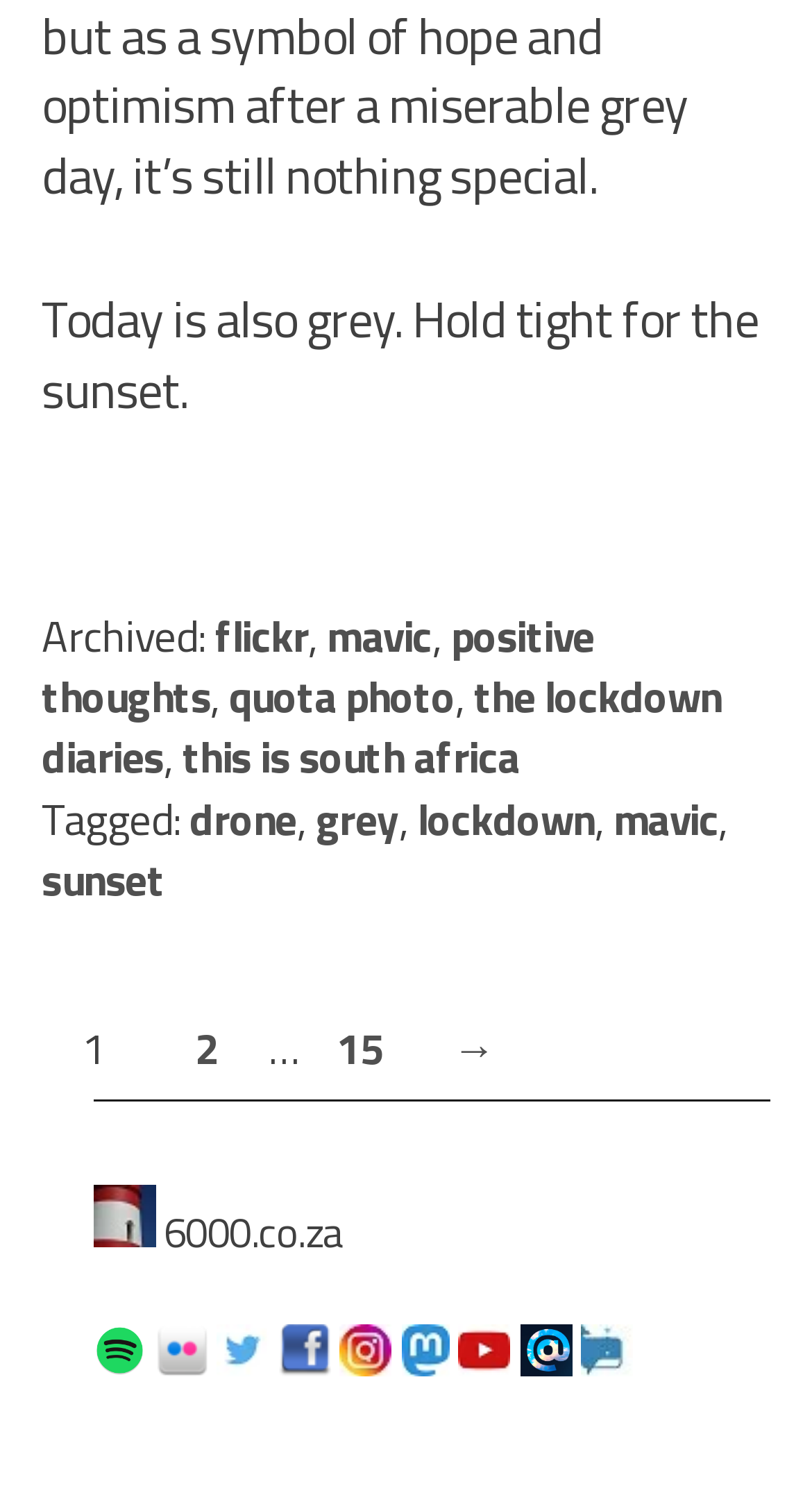What is the quote at the top of the page?
Please use the image to provide a one-word or short phrase answer.

Today is also grey. Hold tight for the sunset.